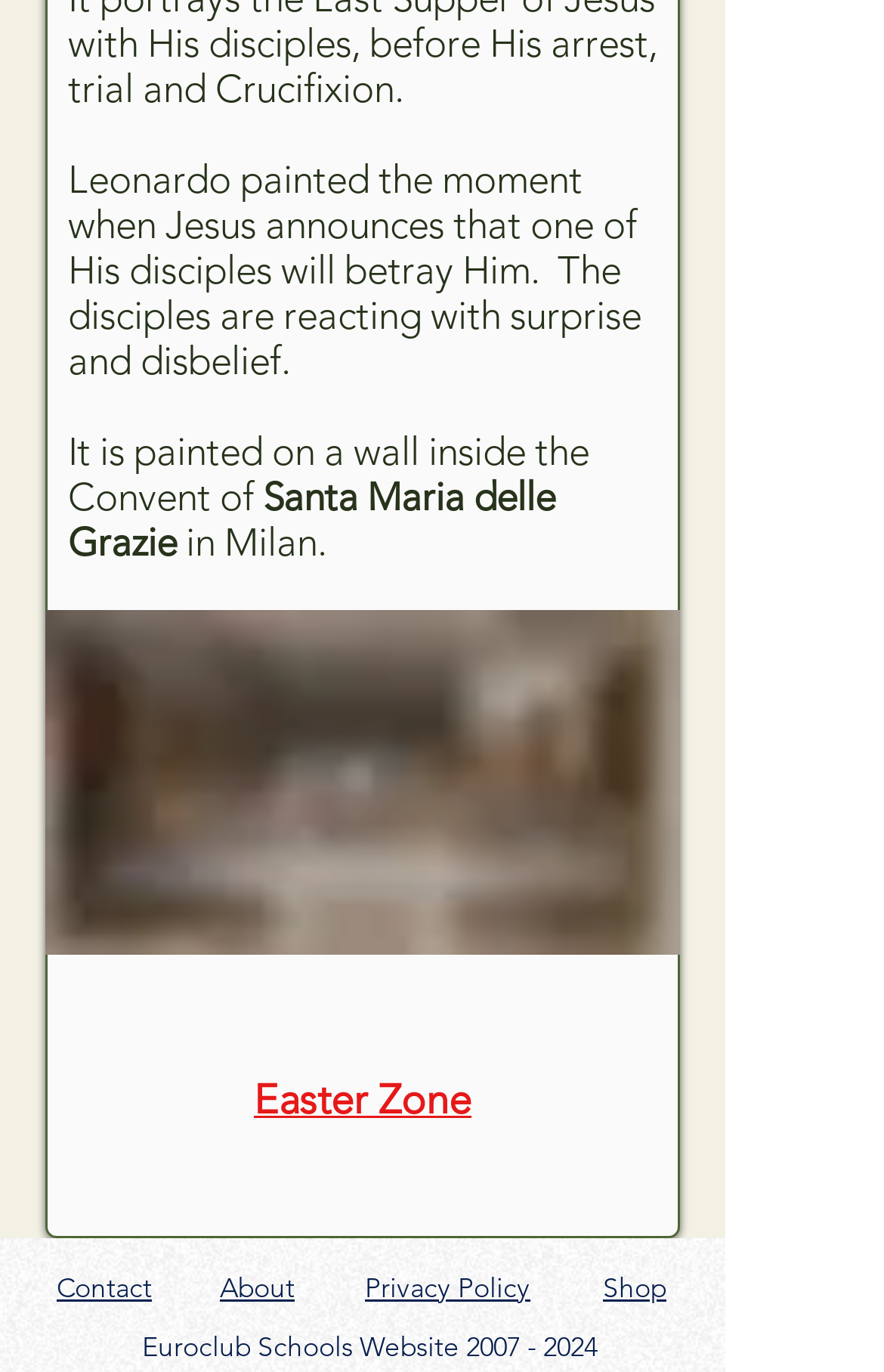What is the name of the painting described?
Using the image, provide a detailed and thorough answer to the question.

The painting is described in the static text elements, and the image element has a description '1920px-Leonardo_da_Vinci_-_The_Last_Supp', which suggests that the painting is 'The Last Supper' by Leonardo da Vinci.